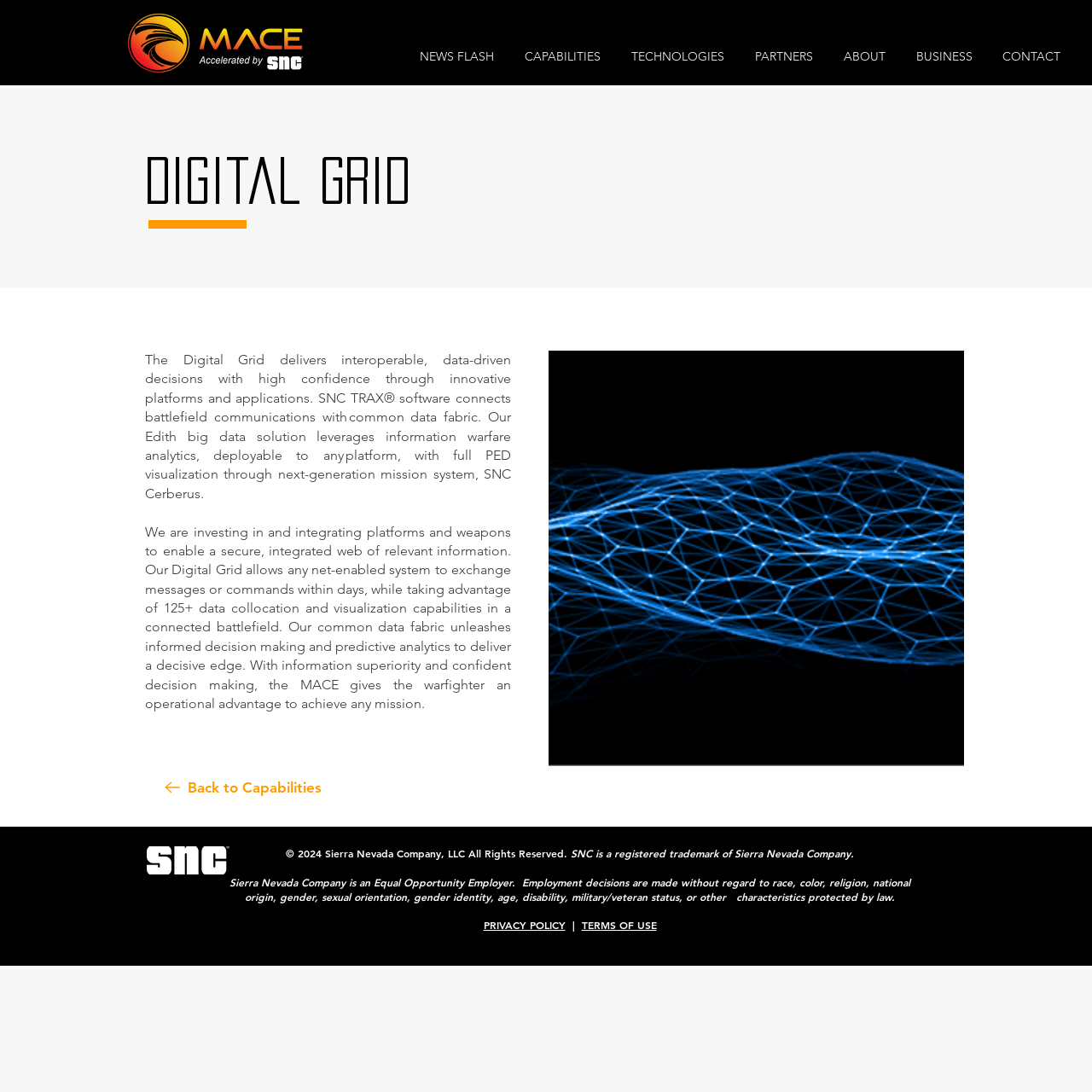Find and indicate the bounding box coordinates of the region you should select to follow the given instruction: "View Digital Grid image".

[0.502, 0.321, 0.883, 0.702]